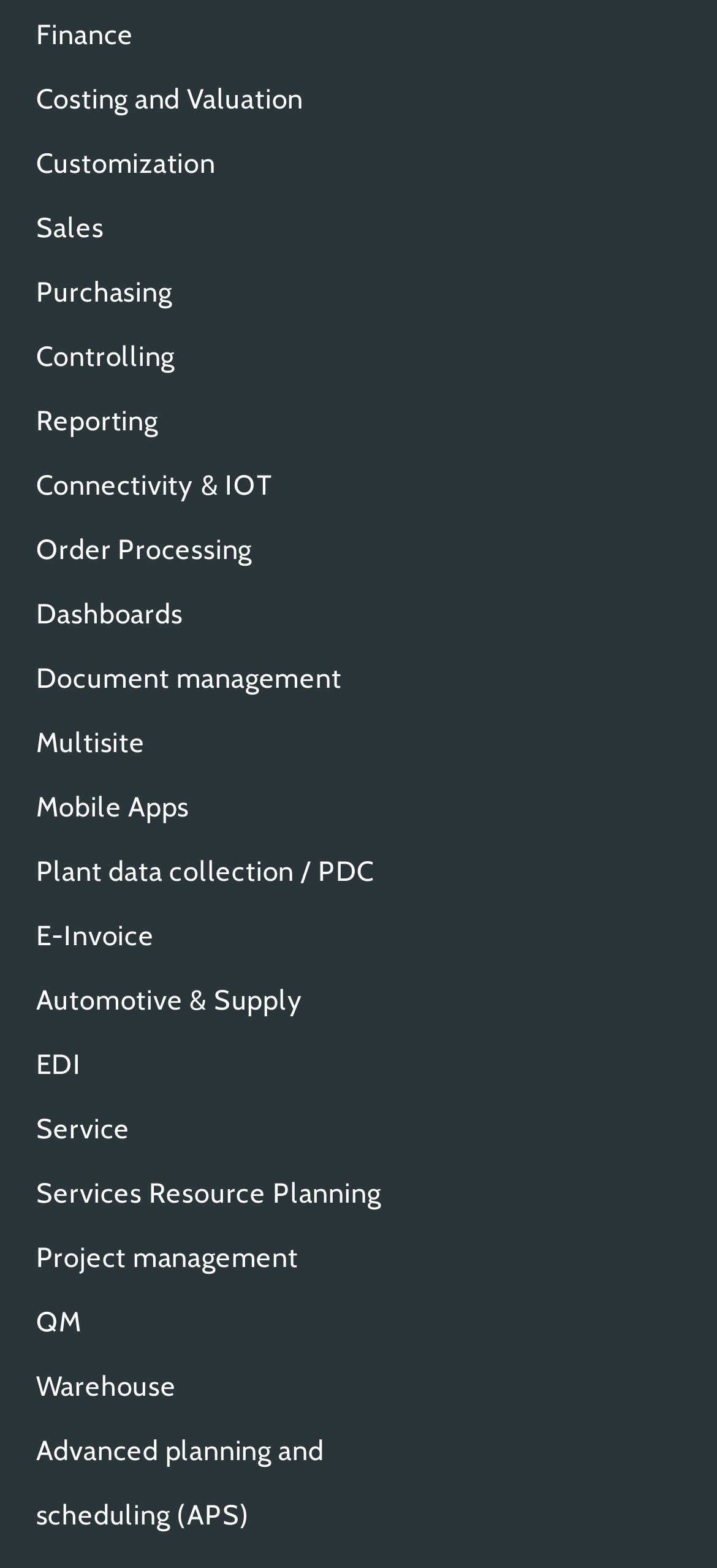Answer the question with a brief word or phrase:
What is the last link on the webpage?

Advanced planning and scheduling (APS)